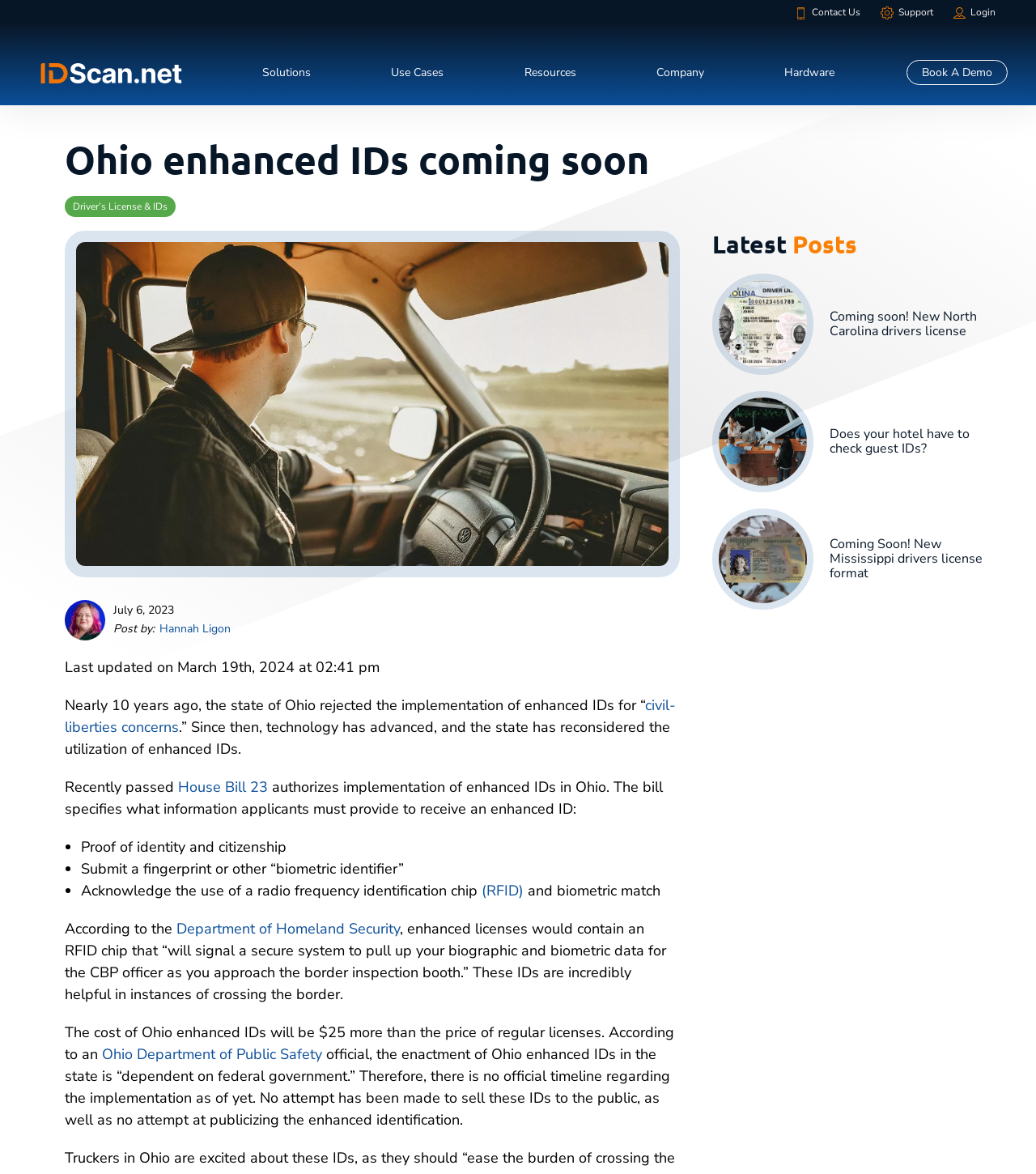What is the purpose of enhanced IDs?
Give a detailed response to the question by analyzing the screenshot.

The webpage states that enhanced IDs are incredibly helpful in instances of crossing the border, as they contain an RFID chip that signals a secure system to pull up biographic and biometric data for the CBP officer as you approach the border inspection booth.